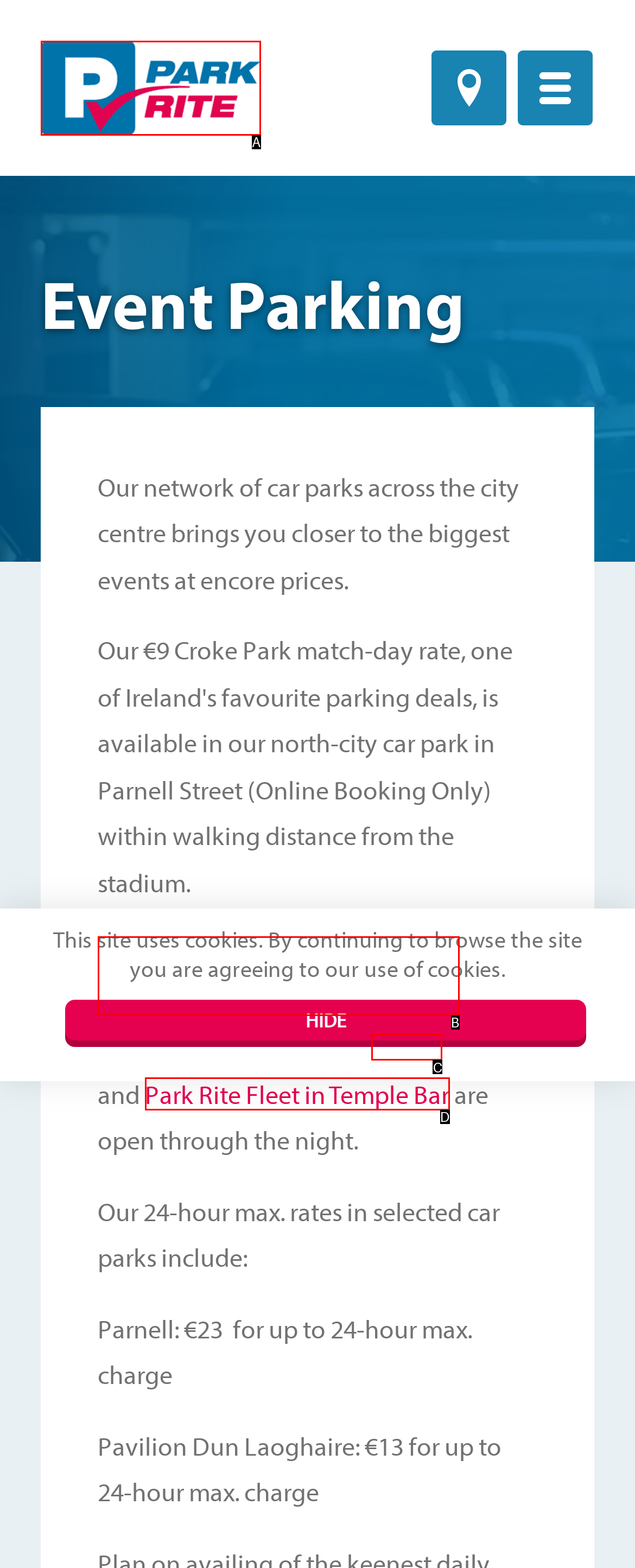Which lettered UI element aligns with this description: Pavilion Dun Laoghaire
Provide your answer using the letter from the available choices.

B